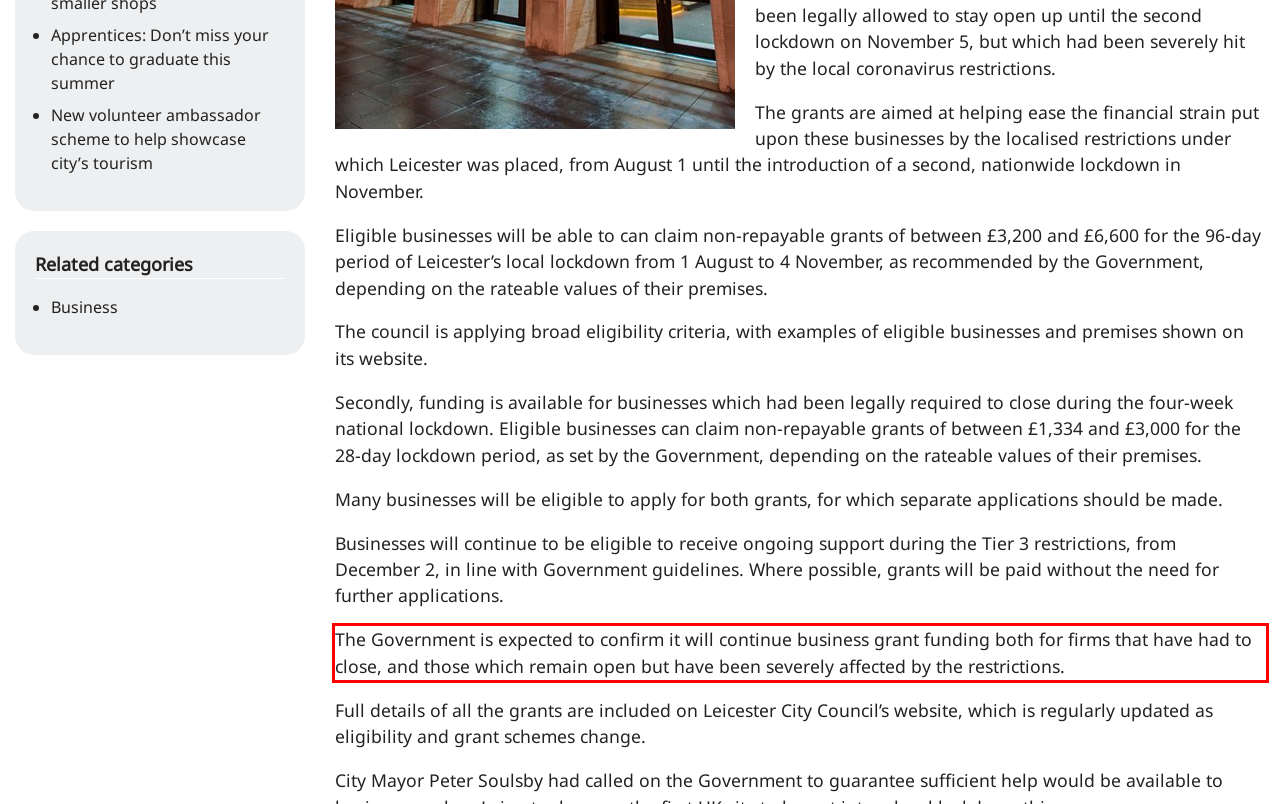Please examine the webpage screenshot and extract the text within the red bounding box using OCR.

The Government is expected to confirm it will continue business grant funding both for firms that have had to close, and those which remain open but have been severely affected by the restrictions.